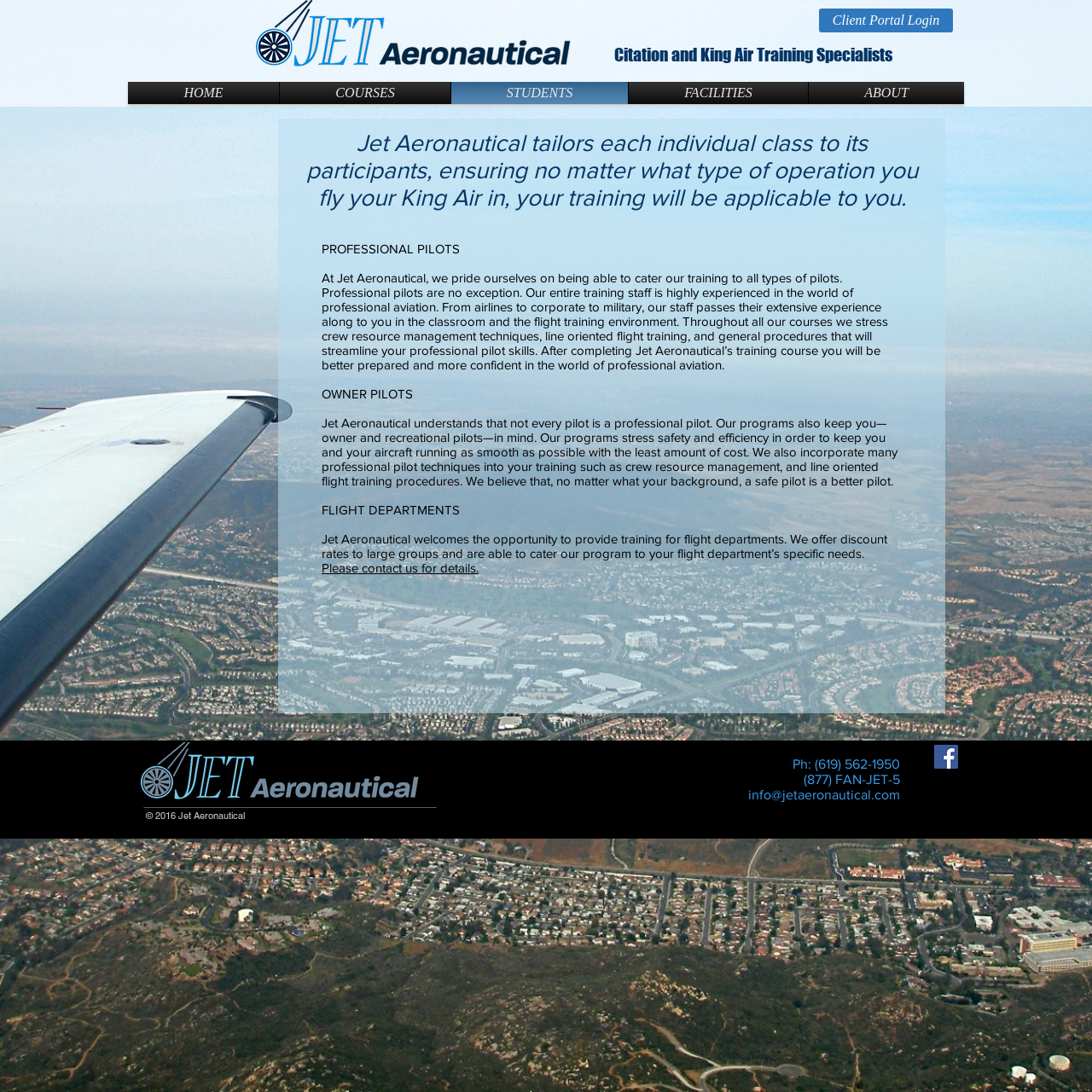What is the purpose of Jet Aeronautical's training courses?
Can you offer a detailed and complete answer to this question?

I found this information by looking at the main content section of the webpage, where I saw text that mentions 'crew resource management techniques', 'line oriented flight training', and 'general procedures' that will 'streamline your professional pilot skills'. This suggests that the purpose of Jet Aeronautical's training courses is to improve pilot skills.